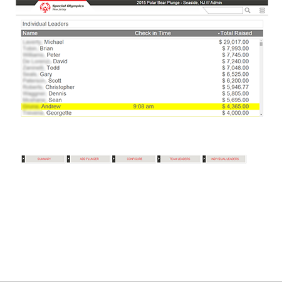What organization is associated with the fundraising event?
Refer to the image and give a detailed answer to the query.

The fundraising event is associated with Special Olympics New Jersey, which is an organization that supports people with intellectual disabilities through sports and other activities.